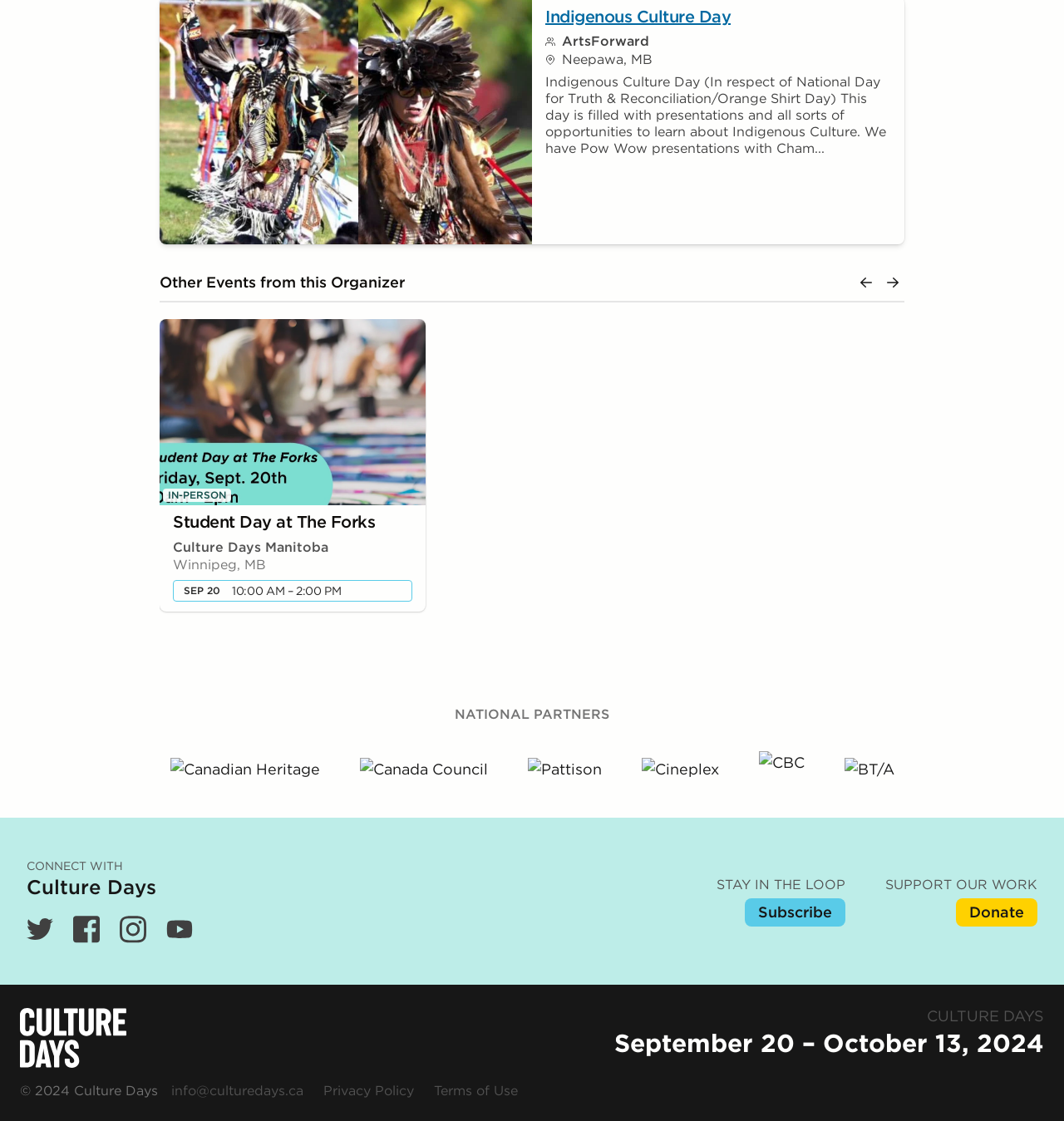What is the location of the Indigenous Culture Day event?
Examine the screenshot and reply with a single word or phrase.

Neepawa, MB